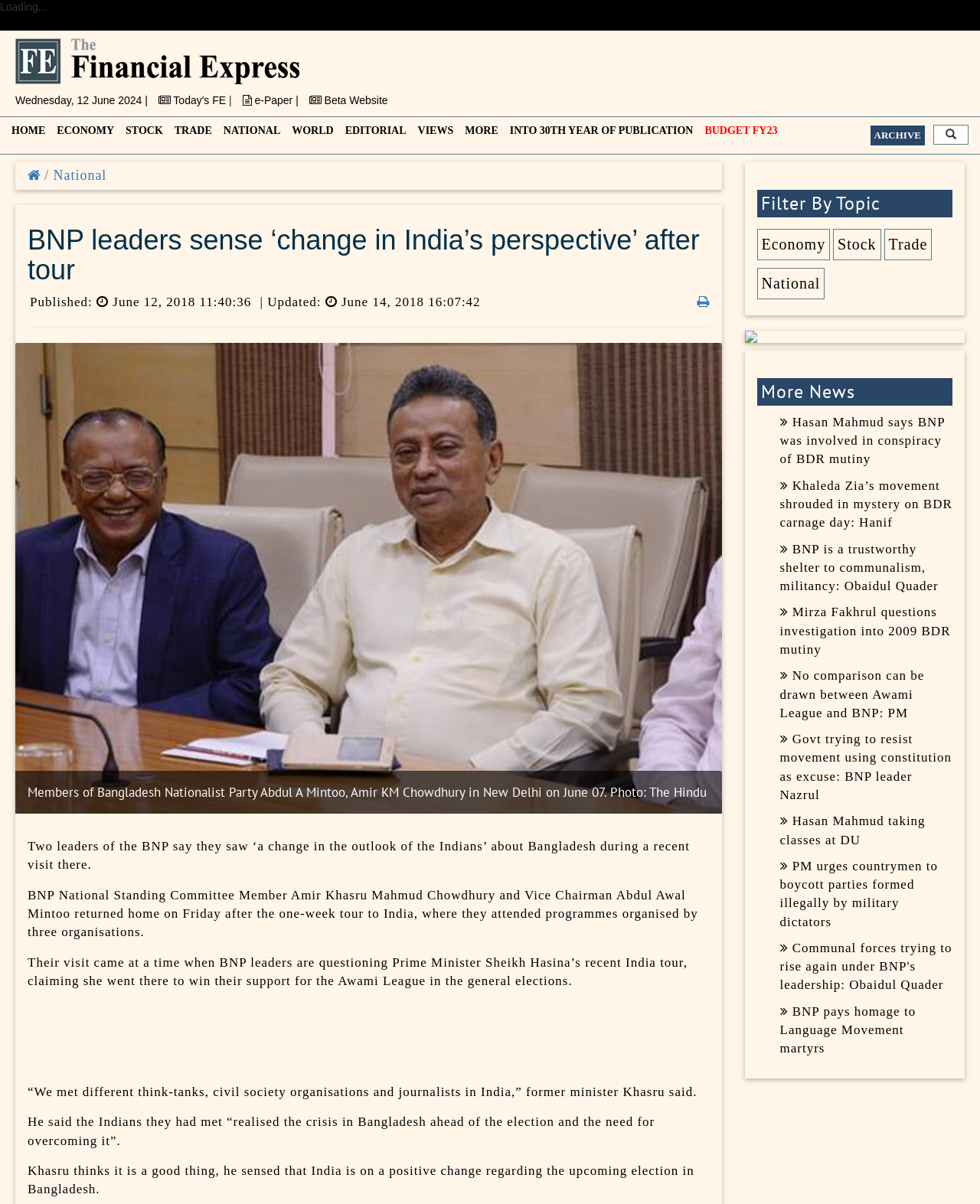Extract the bounding box coordinates for the UI element described as: "INTO 30TH YEAR OF PUBLICATION".

[0.512, 0.097, 0.711, 0.128]